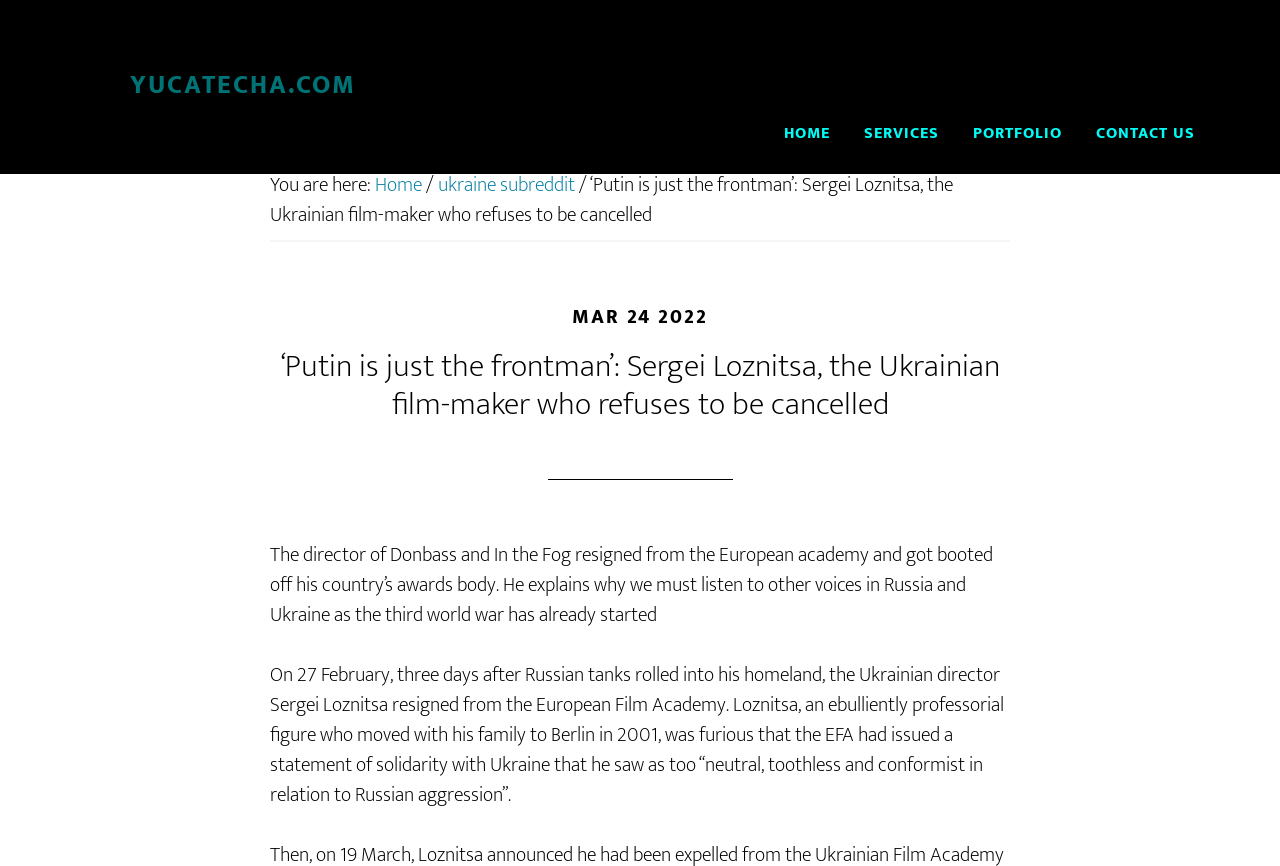Find and provide the bounding box coordinates for the UI element described with: "Services".

[0.663, 0.111, 0.745, 0.201]